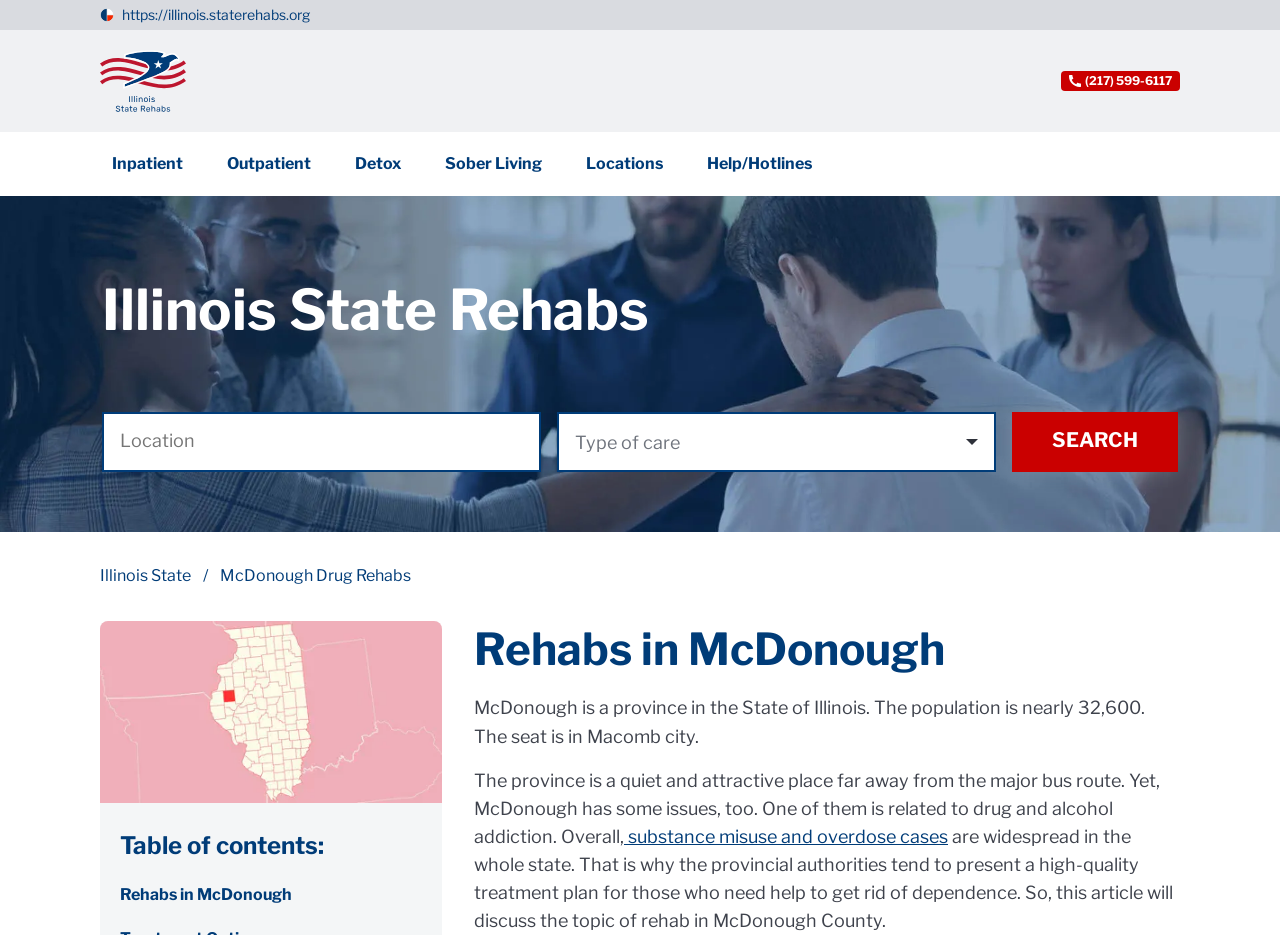Explain in detail what is displayed on the webpage.

The webpage is about drug rehabs in McDonough, Illinois. At the top left corner, there is a notice icon image and a link to "https://illinois.staterehabs.org" next to it. Below these elements, there is an Illinois state icon image. On the top right corner, there is a phone icon image with a phone number "(217) 599-6117" next to it.

Below the top section, there are six links in a row, including "Inpatient", "Outpatient", "Detox", "Sober Living", "Locations", and "Help/Hotlines". These links are positioned horizontally, with "Inpatient" on the left and "Help/Hotlines" on the right.

Below the links, there is a large image that spans the entire width of the page. Above this image, there is a header text "Illinois State Rehabs". On the left side of the image, there is a textbox labeled "Location" and a static text "Type of care" below it. On the right side of the image, there is a search button labeled "SEARCH".

Below the image, there is a section about McDonough drug rehabs. The section starts with a link "Illinois State/" and a header text "McDonough Drug Rehabs". Below the header, there is an image related to rehabs in McDonough. The section then provides information about McDonough, including its population and location. It also discusses the issue of drug and alcohol addiction in the province and the need for high-quality treatment plans. The section ends with a link to "substance misuse and overdose cases" and a paragraph about rehab in McDonough County.